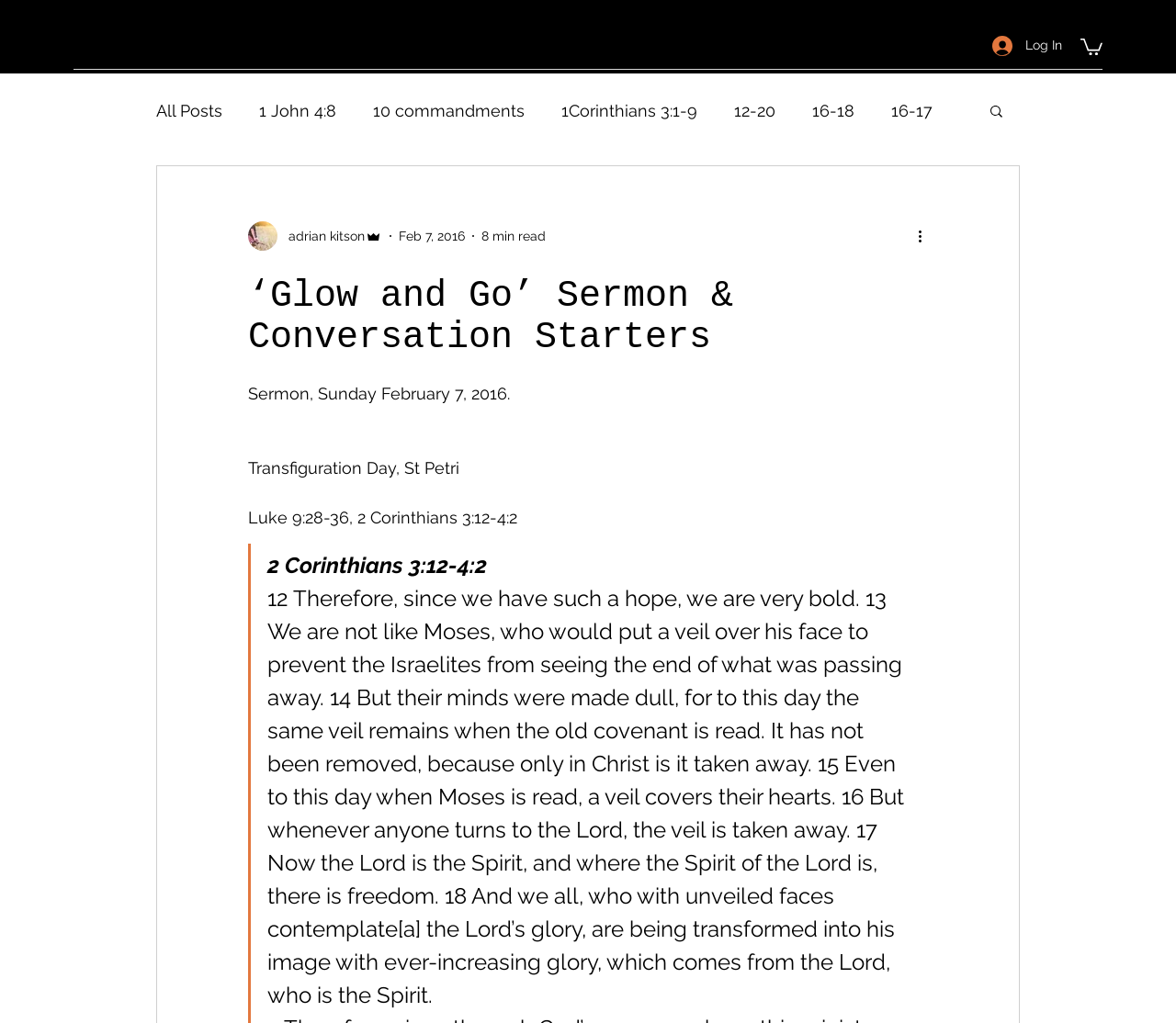What is the sermon about?
Provide a concise answer using a single word or phrase based on the image.

Transfiguration Day